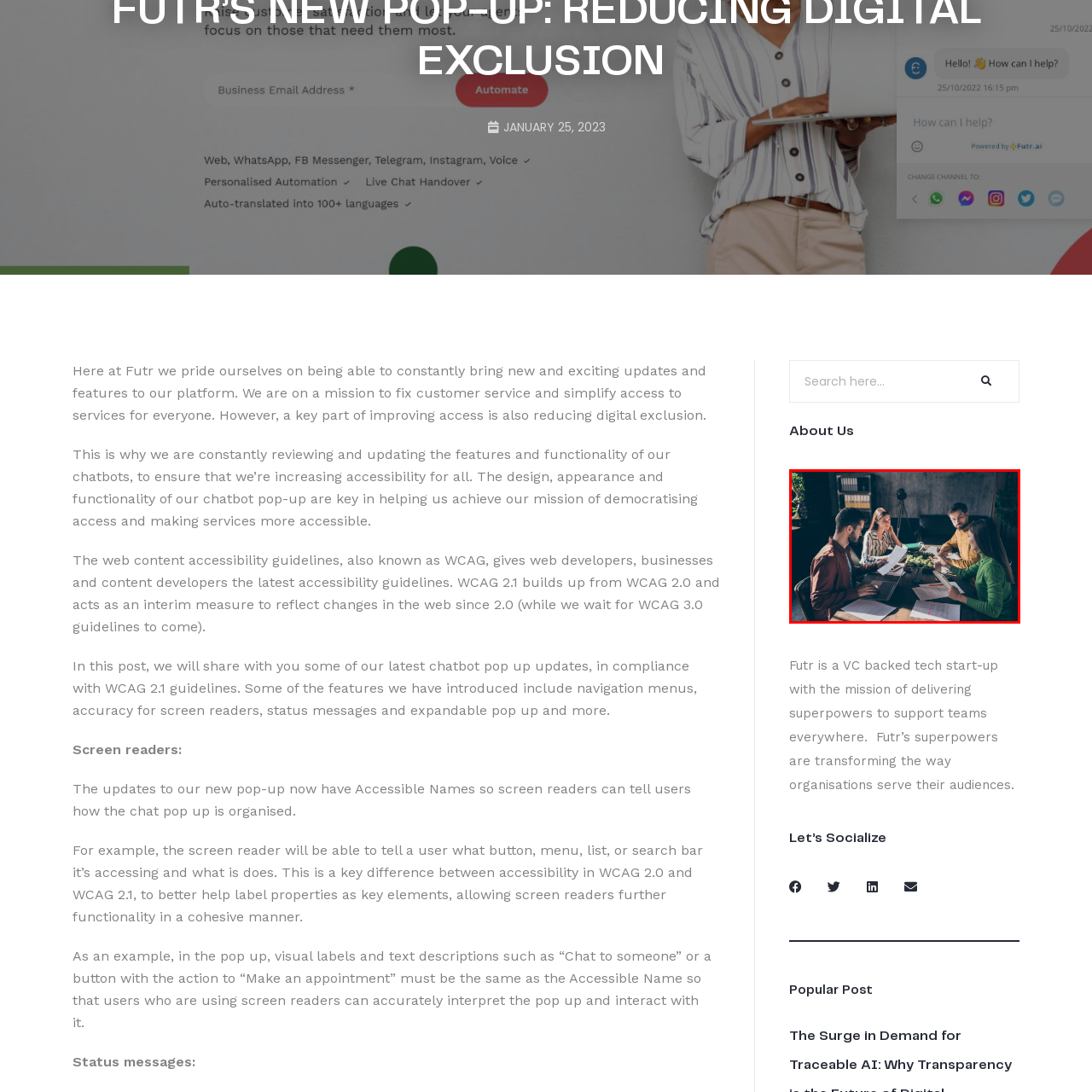Please analyze the portion of the image highlighted by the red bounding box and respond to the following question with a detailed explanation based on what you see: What is the atmosphere of the meeting?

I deduced the atmosphere of the meeting by considering the caption's description of the environment. It mentions 'natural light filtering through large windows, accentuating the serious yet productive atmosphere', which suggests a focused and collaborative ambiance.